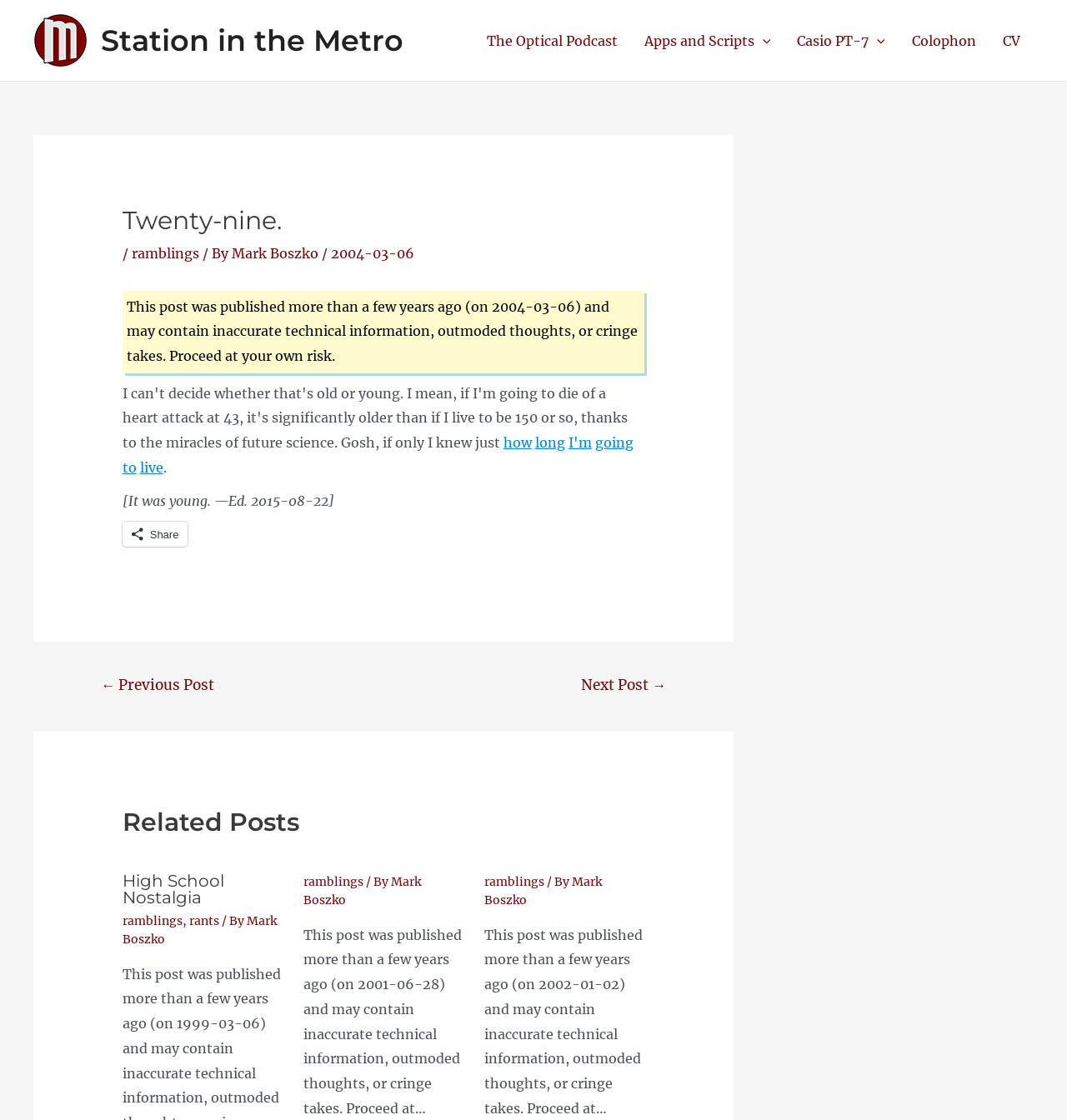Predict the bounding box for the UI component with the following description: "CV".

[0.927, 0.01, 0.969, 0.062]